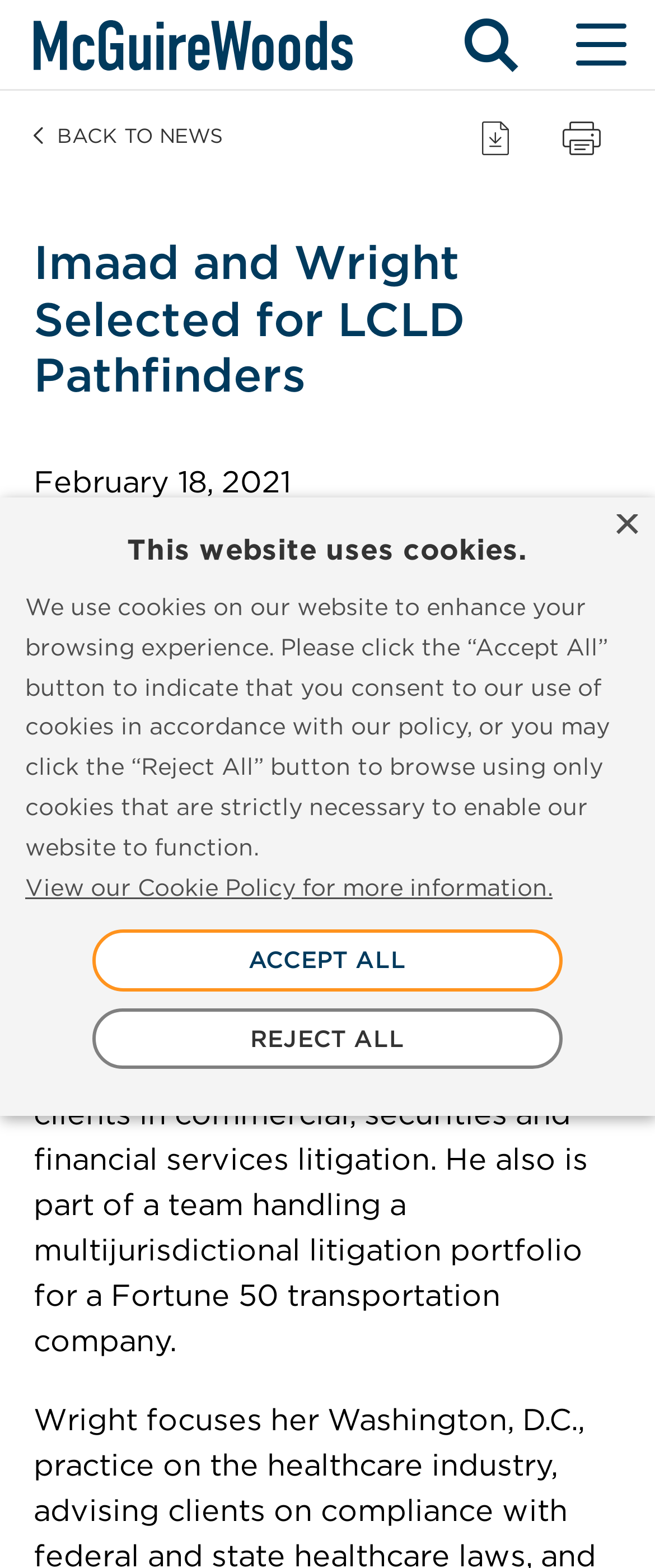Please indicate the bounding box coordinates of the element's region to be clicked to achieve the instruction: "Browse archives from December 2020". Provide the coordinates as four float numbers between 0 and 1, i.e., [left, top, right, bottom].

None